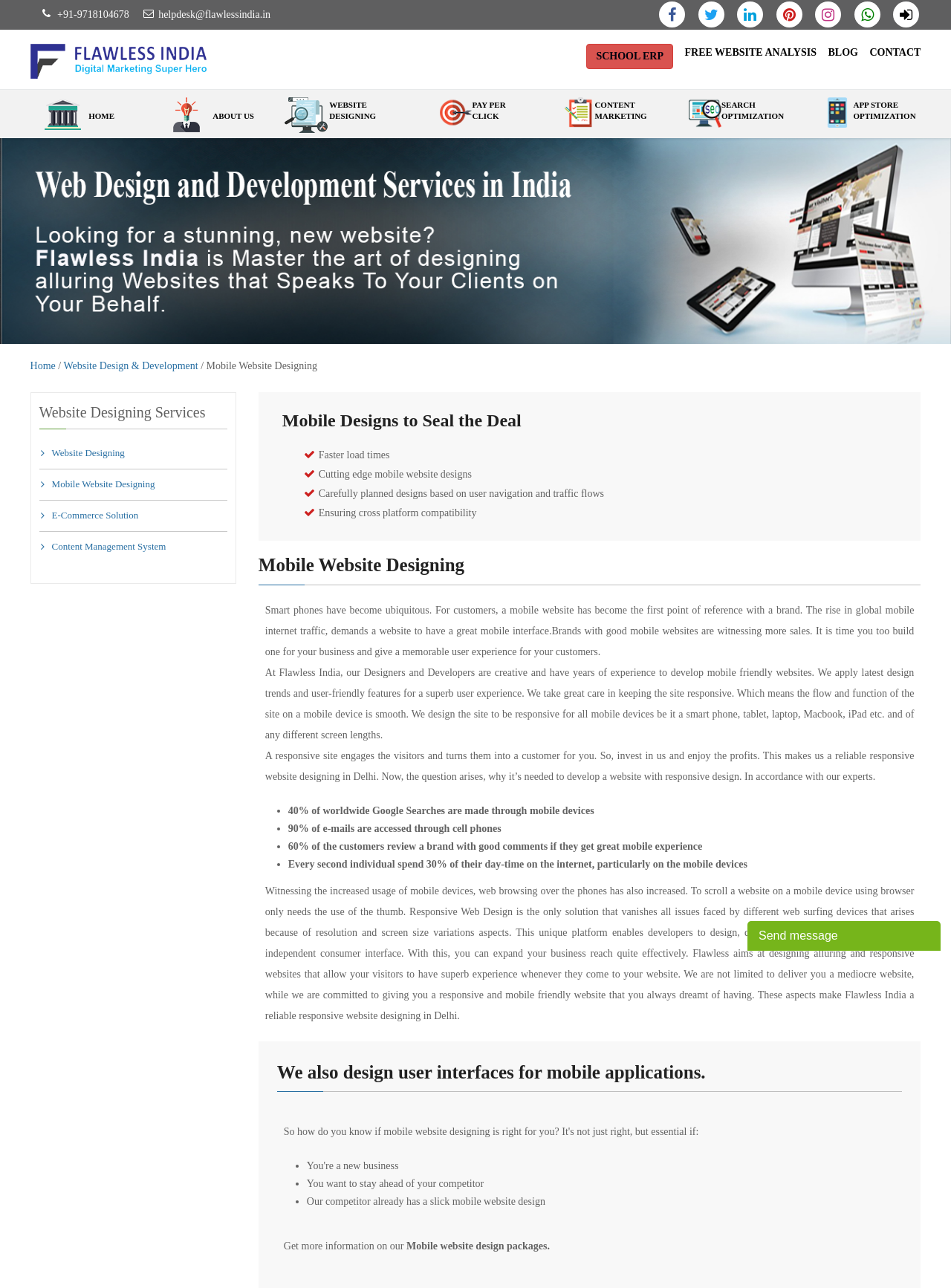What is the phone number on the top right?
Using the image provided, answer with just one word or phrase.

+91-9718104678